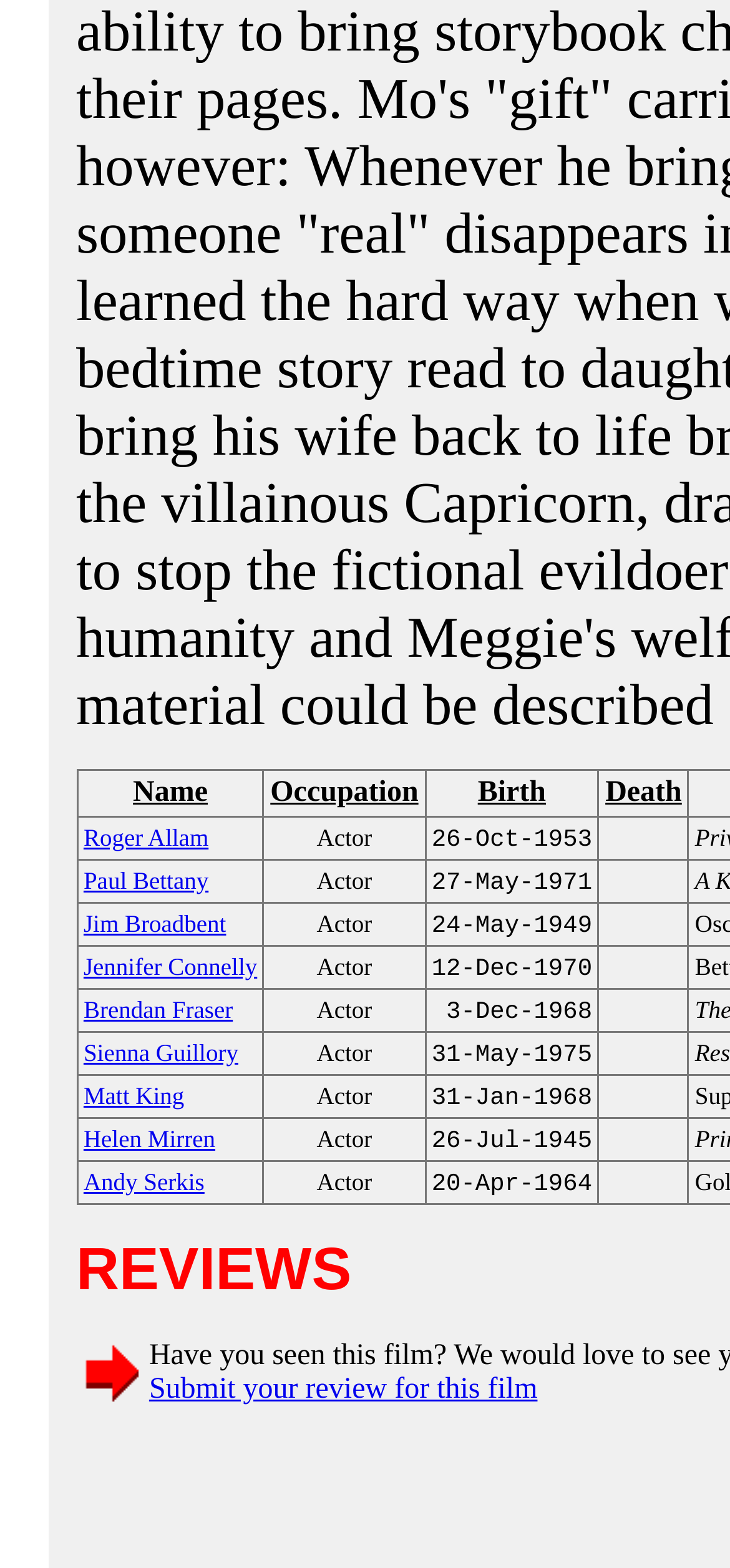Identify the bounding box coordinates for the UI element described as follows: "Name". Ensure the coordinates are four float numbers between 0 and 1, formatted as [left, top, right, bottom].

[0.114, 0.495, 0.352, 0.517]